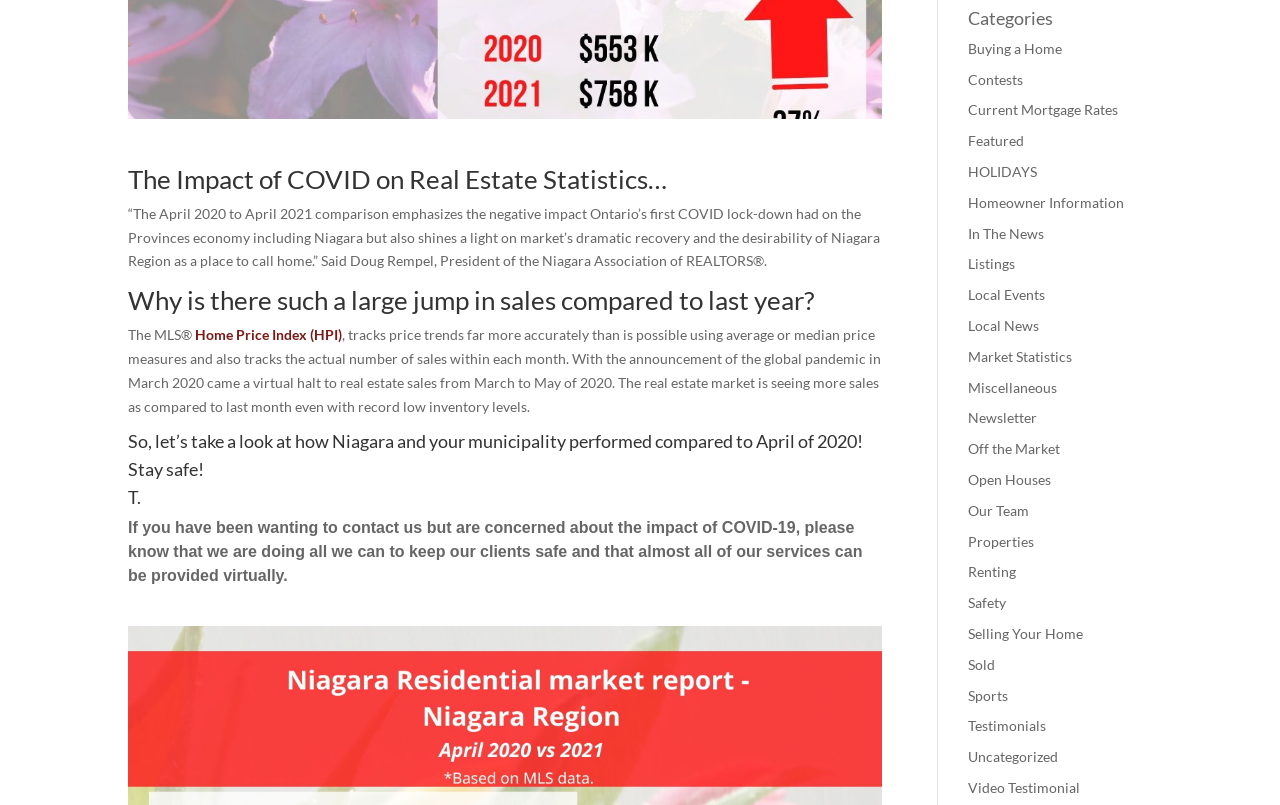Identify and provide the bounding box coordinates of the UI element described: "Off the Market". The coordinates should be formatted as [left, top, right, bottom], with each number being a float between 0 and 1.

[0.756, 0.547, 0.828, 0.568]